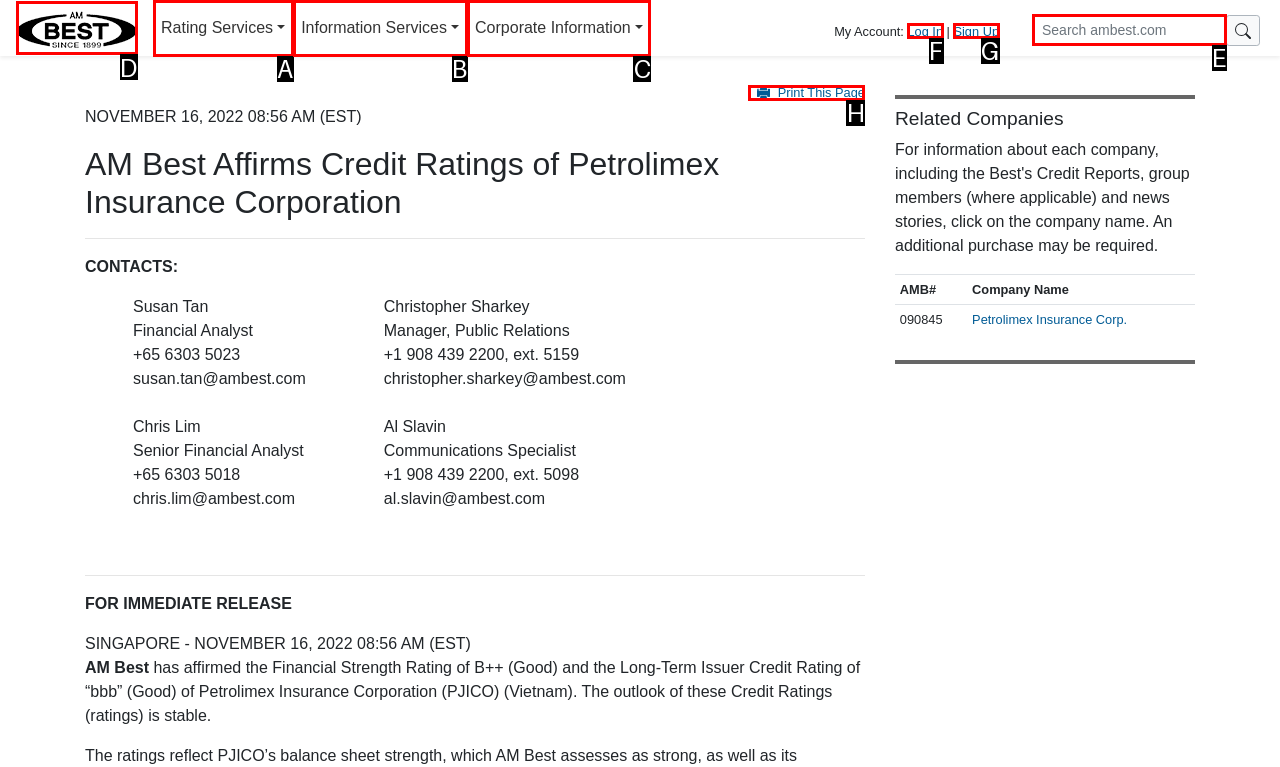Select the appropriate HTML element to click on to finish the task: Search ambest.com.
Answer with the letter corresponding to the selected option.

E